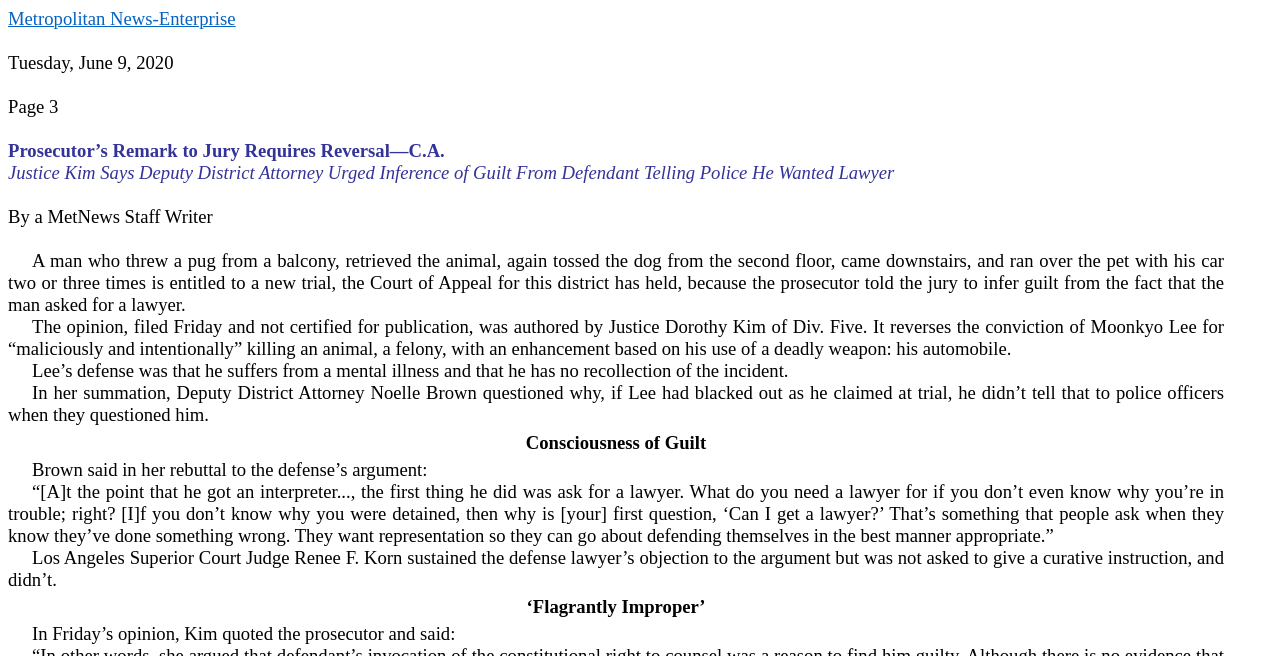What is the date of the news article?
Please look at the screenshot and answer using one word or phrase.

Tuesday, June 9, 2020